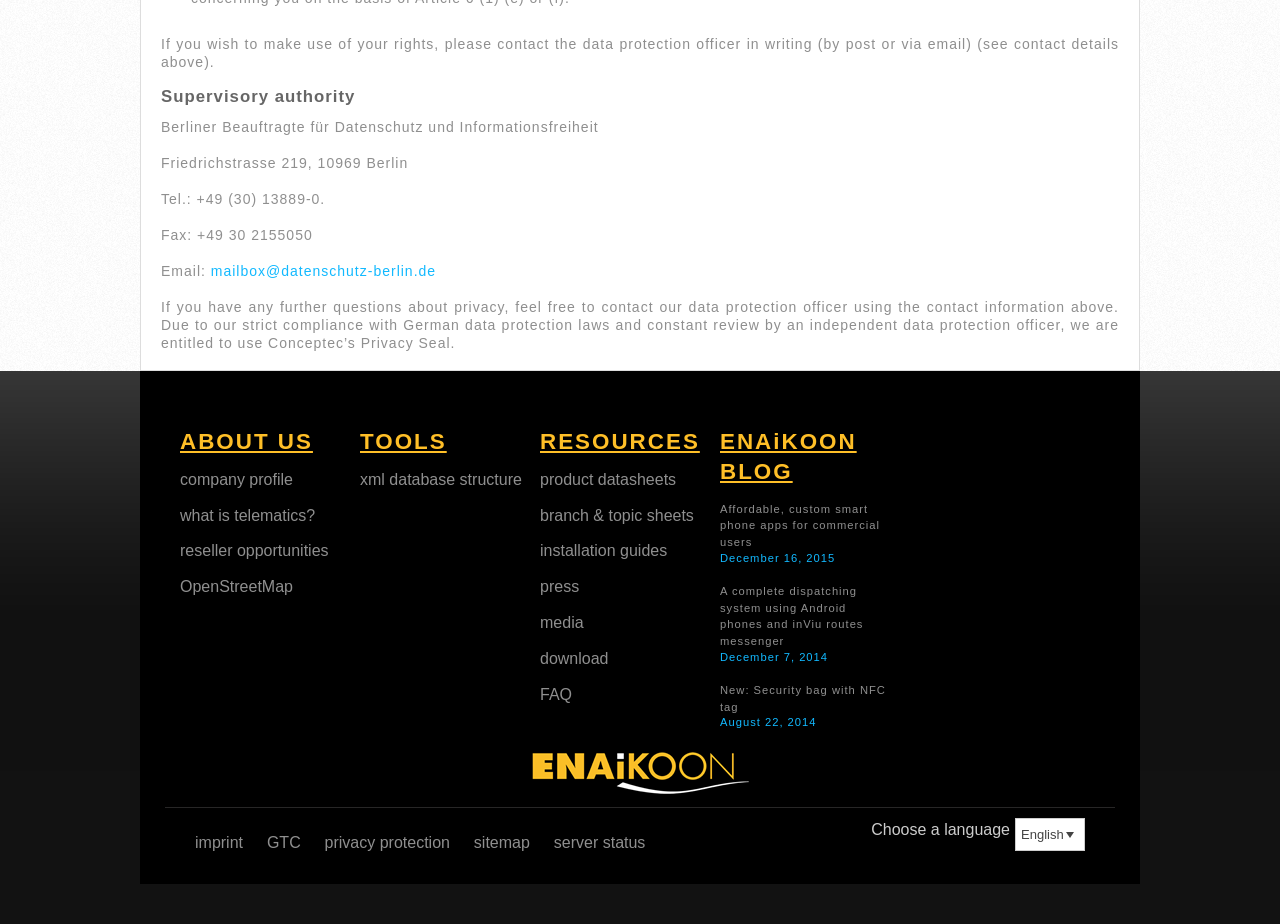Point out the bounding box coordinates of the section to click in order to follow this instruction: "Read the blog post about custom smart phone apps".

[0.562, 0.544, 0.687, 0.593]